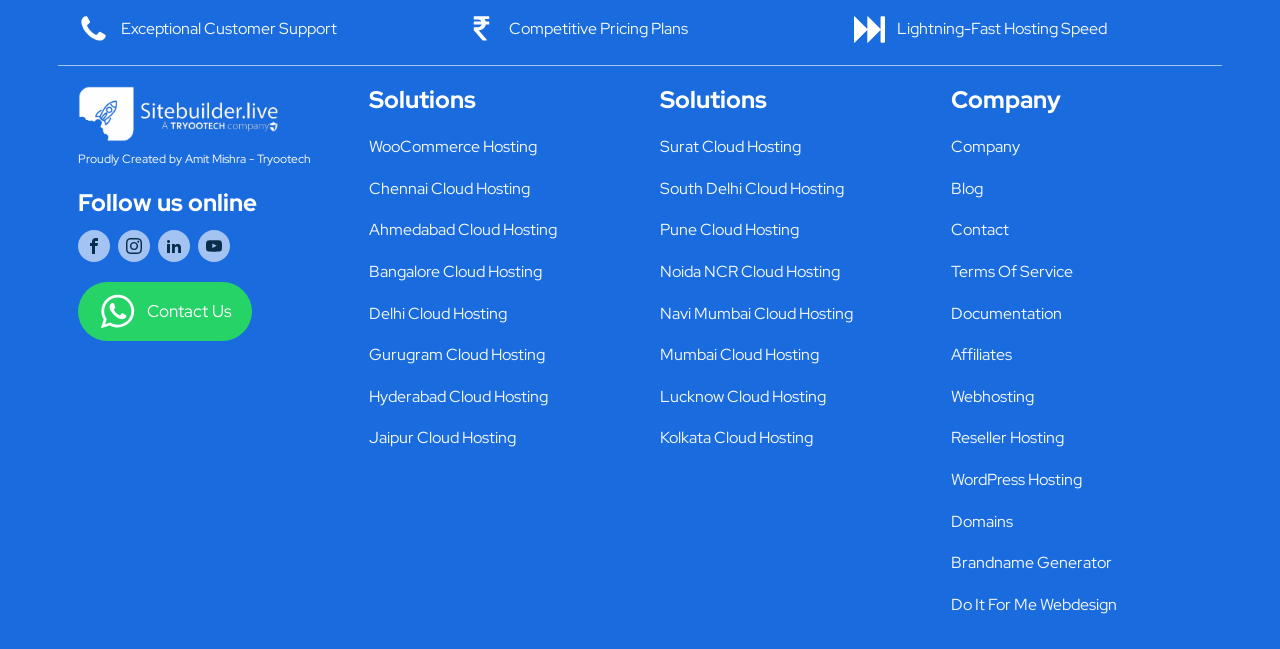Please specify the bounding box coordinates of the clickable region to carry out the following instruction: "Check out WordPress Hosting". The coordinates should be four float numbers between 0 and 1, in the format [left, top, right, bottom].

[0.743, 0.707, 0.872, 0.771]